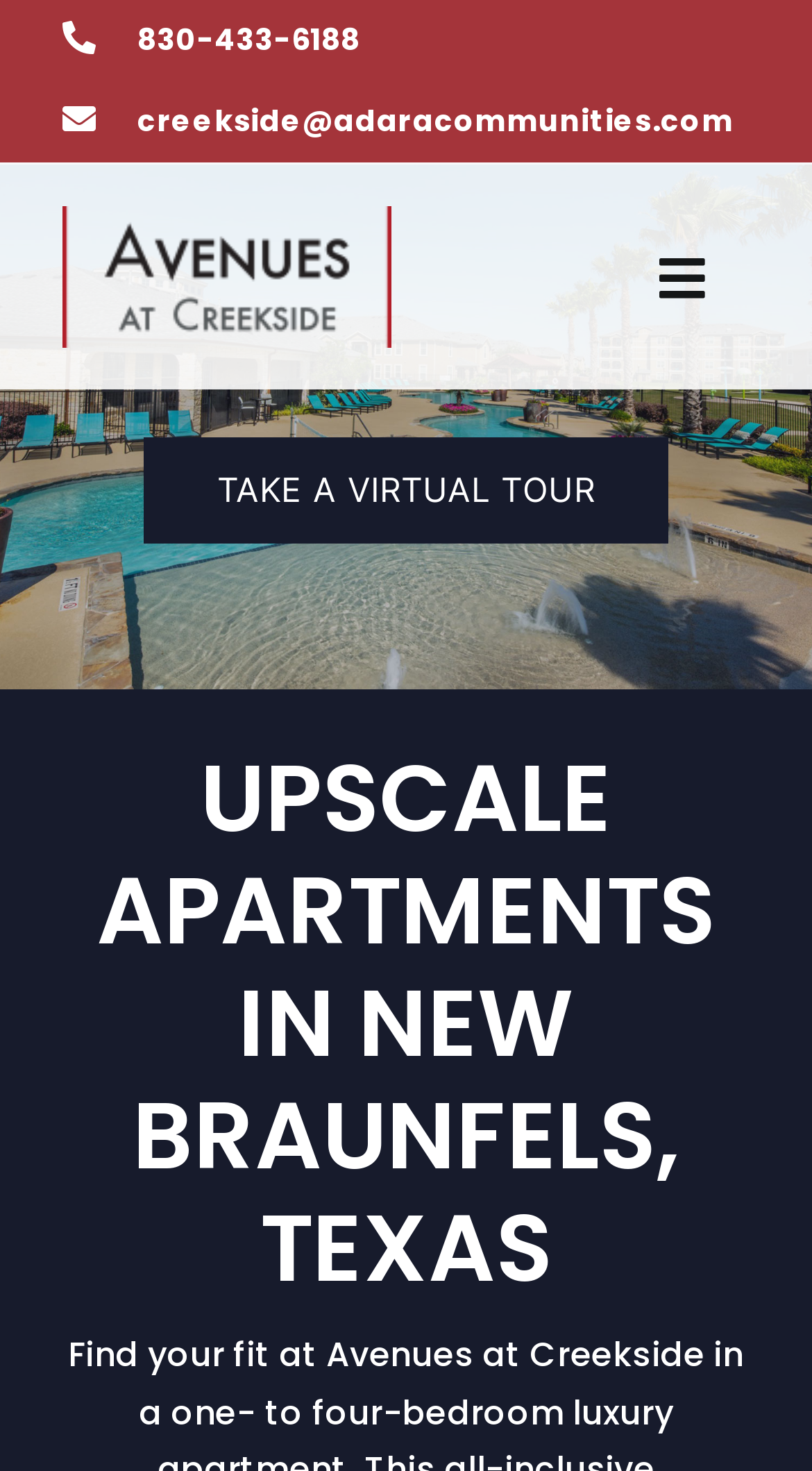Answer the question briefly using a single word or phrase: 
What is the name of the apartment complex?

Avenues at Creekside